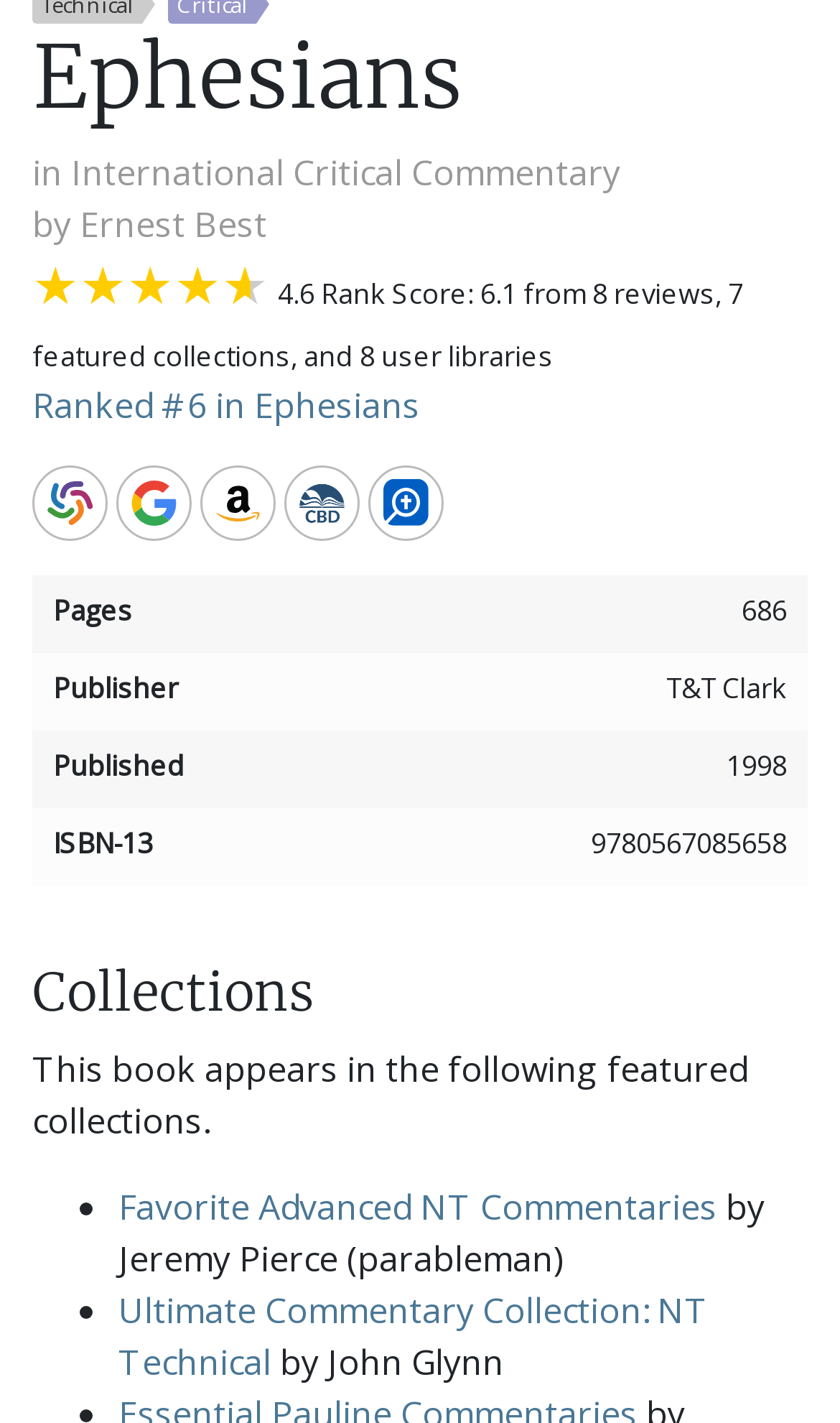Locate the UI element described as follows: "Ernest Best". Return the bounding box coordinates as four float numbers between 0 and 1 in the order [left, top, right, bottom].

[0.095, 0.141, 0.318, 0.174]